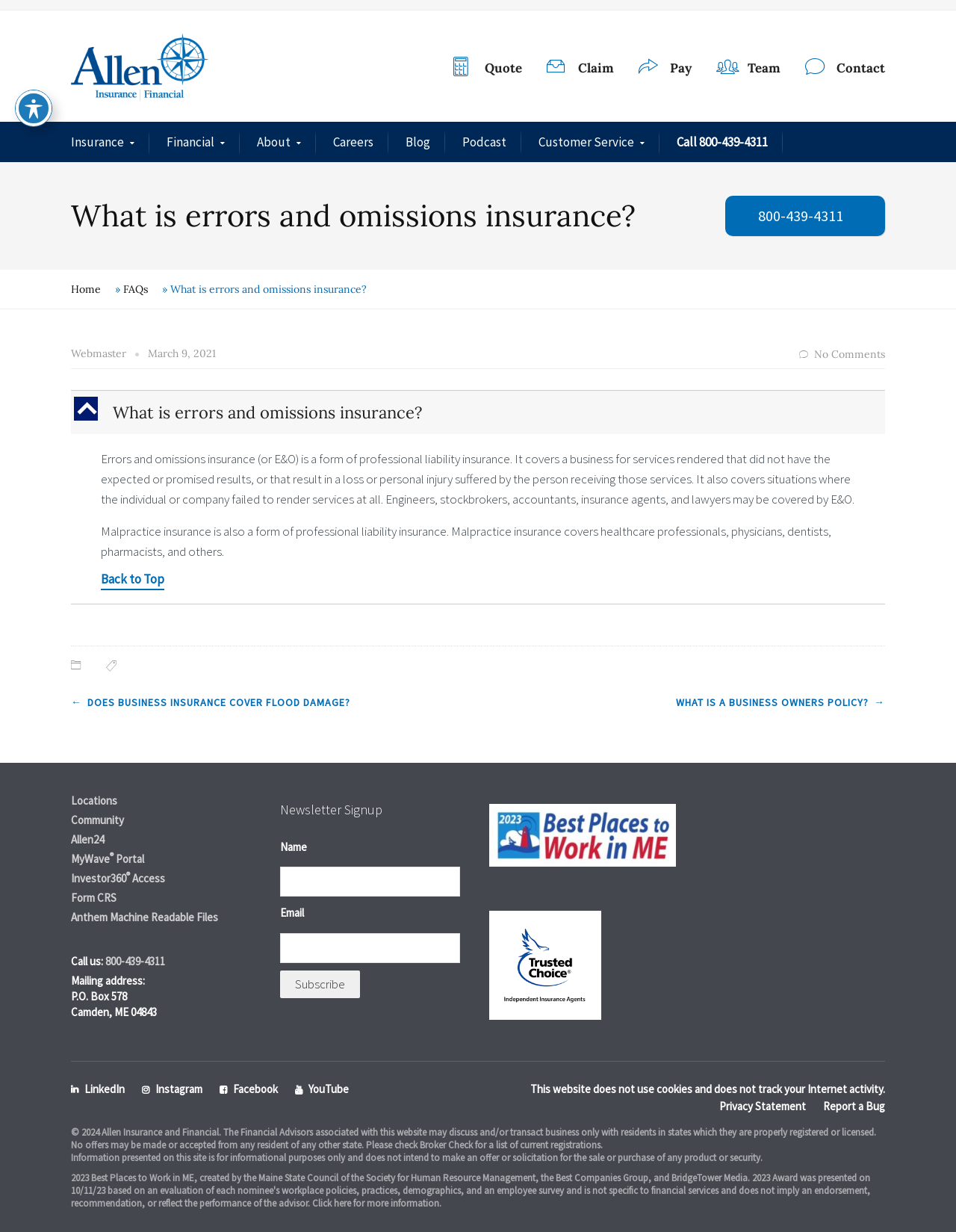Please determine the bounding box coordinates for the element with the description: "Anthem Machine Readable Files".

[0.074, 0.739, 0.228, 0.75]